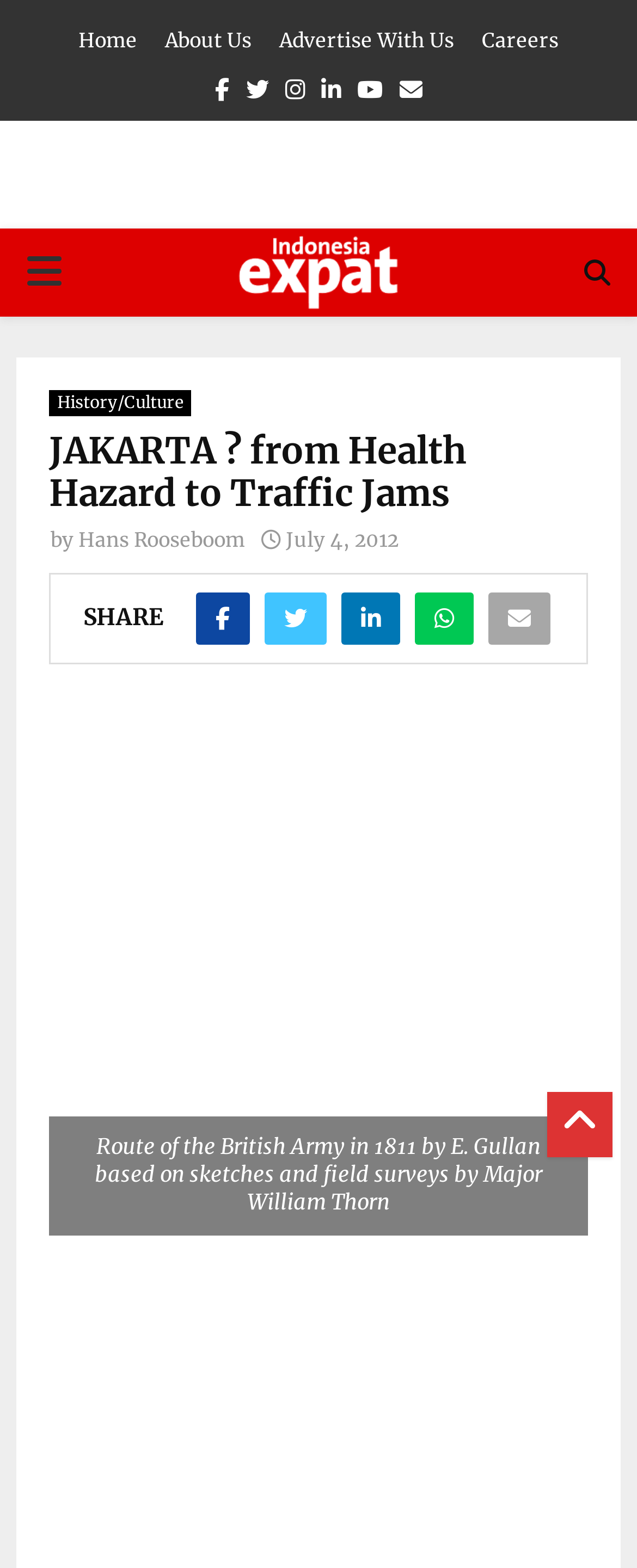Predict the bounding box coordinates of the UI element that matches this description: "Advertise With Us". The coordinates should be in the format [left, top, right, bottom] with each value between 0 and 1.

[0.438, 0.017, 0.713, 0.035]